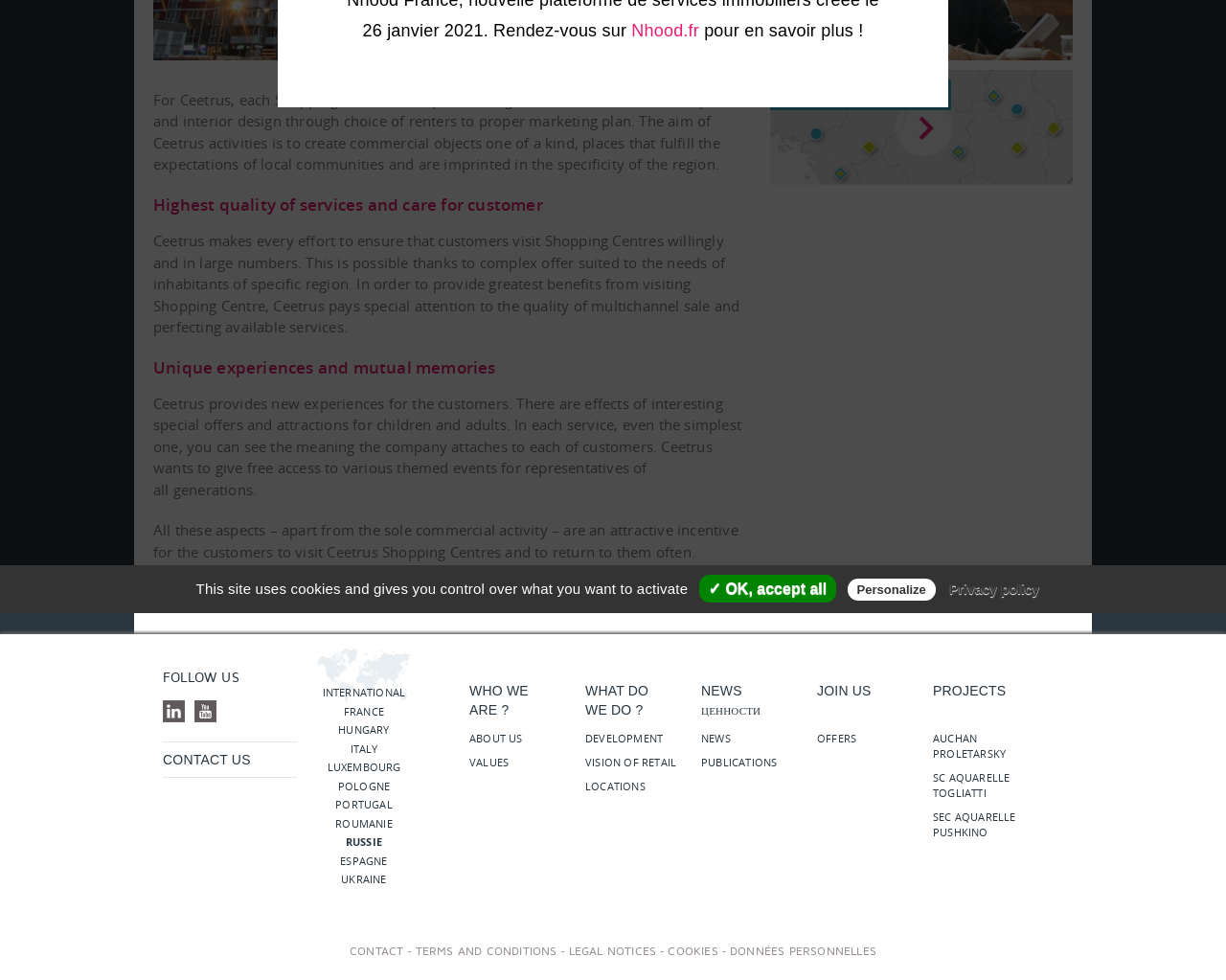Return the bounding box coordinates of the UI element that corresponds to this description: "Development". The coordinates must be given as four float numbers in the range of 0 and 1, [left, top, right, bottom].

[0.477, 0.746, 0.541, 0.761]